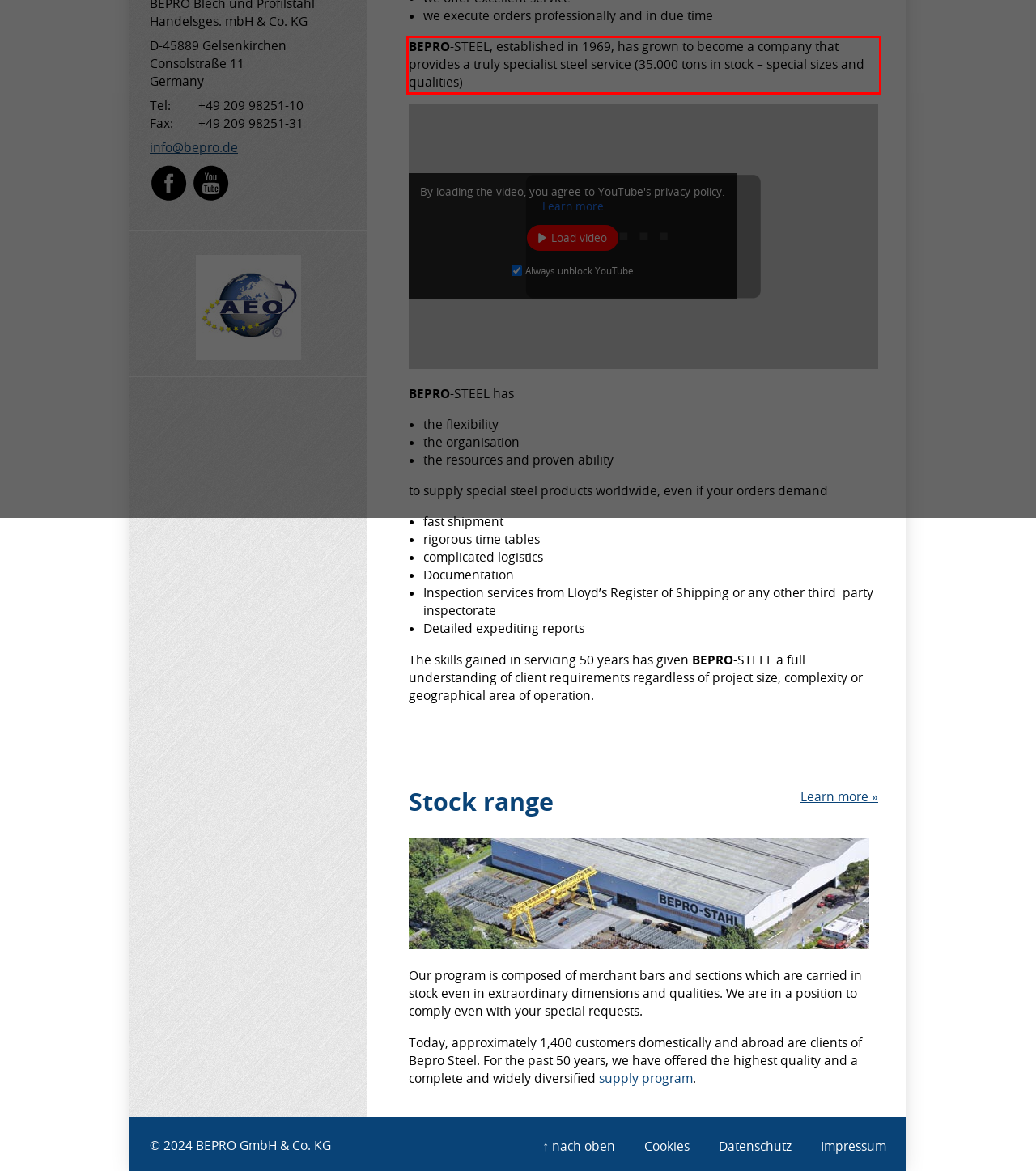Please analyze the provided webpage screenshot and perform OCR to extract the text content from the red rectangle bounding box.

BEPRO-STEEL, established in 1969, has grown to become a company that provides a truly specialist steel service (35.000 tons in stock – special sizes and qualities)